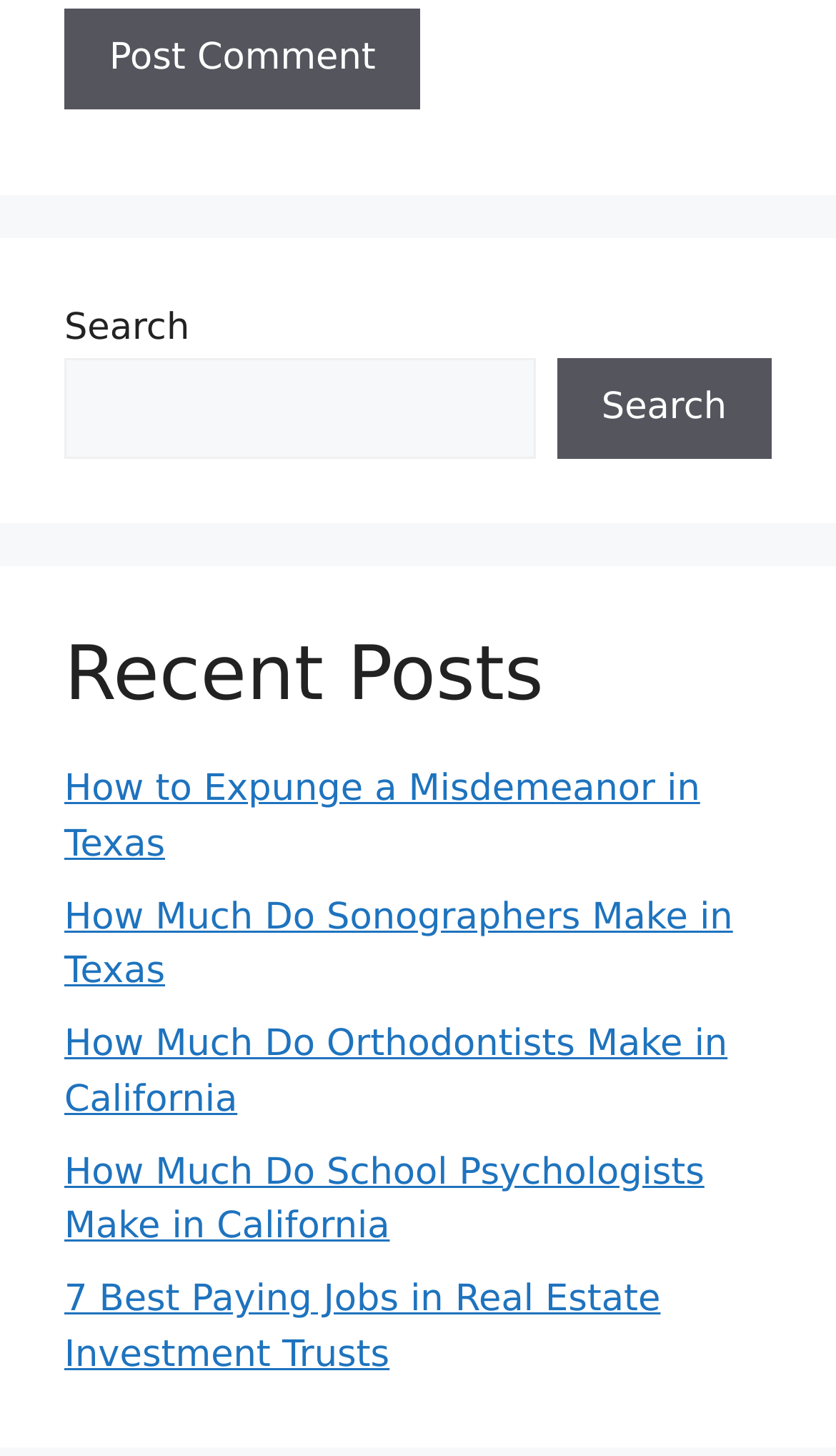Determine the coordinates of the bounding box that should be clicked to complete the instruction: "Click on '7 Best Paying Jobs in Real Estate Investment Trusts'". The coordinates should be represented by four float numbers between 0 and 1: [left, top, right, bottom].

[0.077, 0.878, 0.79, 0.945]